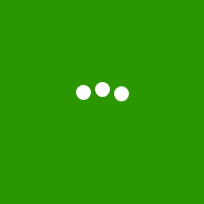Answer the question below in one word or phrase:
How many batteries are in the pack?

24